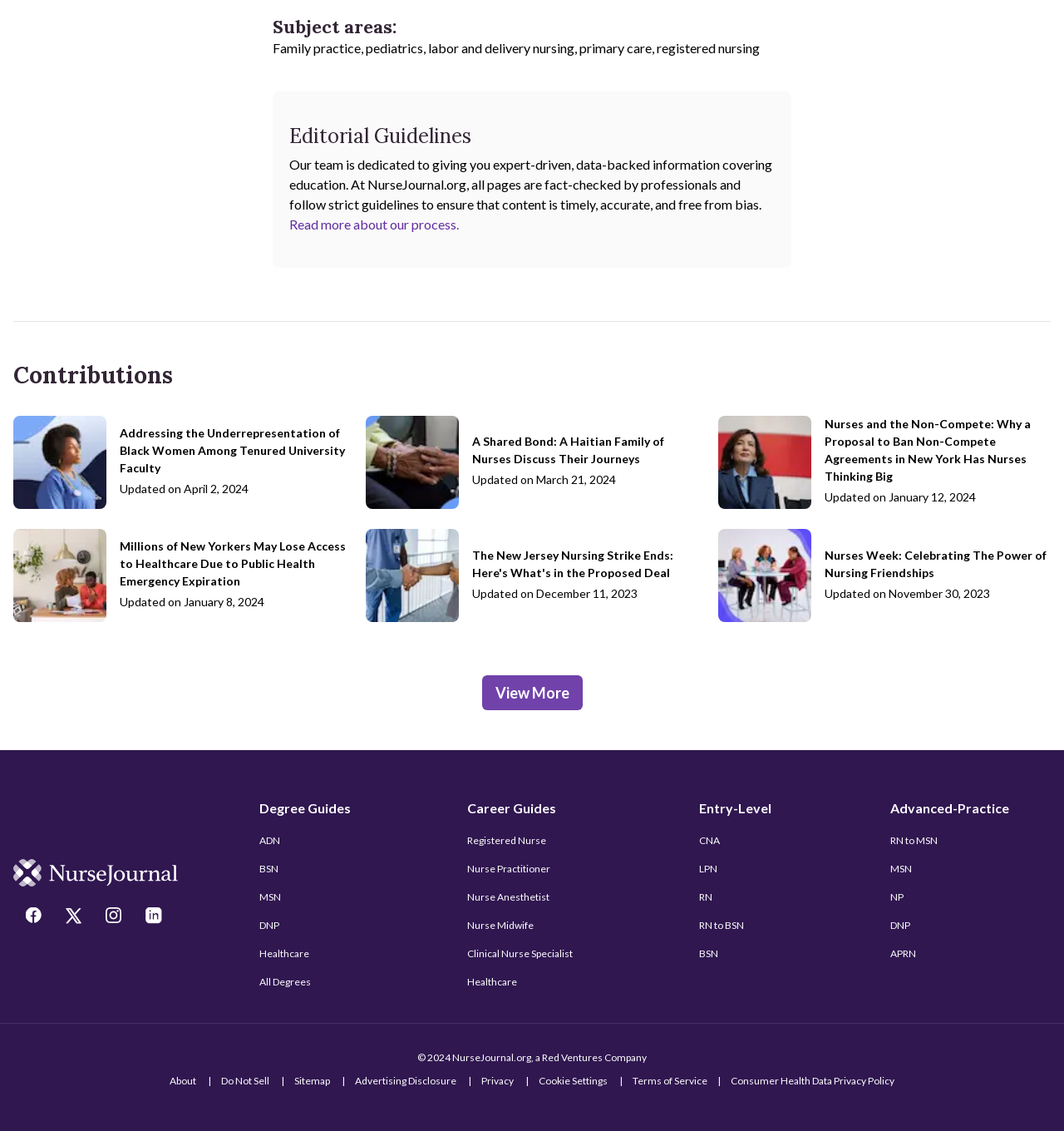Return the bounding box coordinates of the UI element that corresponds to this description: "Nurse Anesthetist". The coordinates must be given as four float numbers in the range of 0 and 1, [left, top, right, bottom].

[0.433, 0.781, 0.545, 0.806]